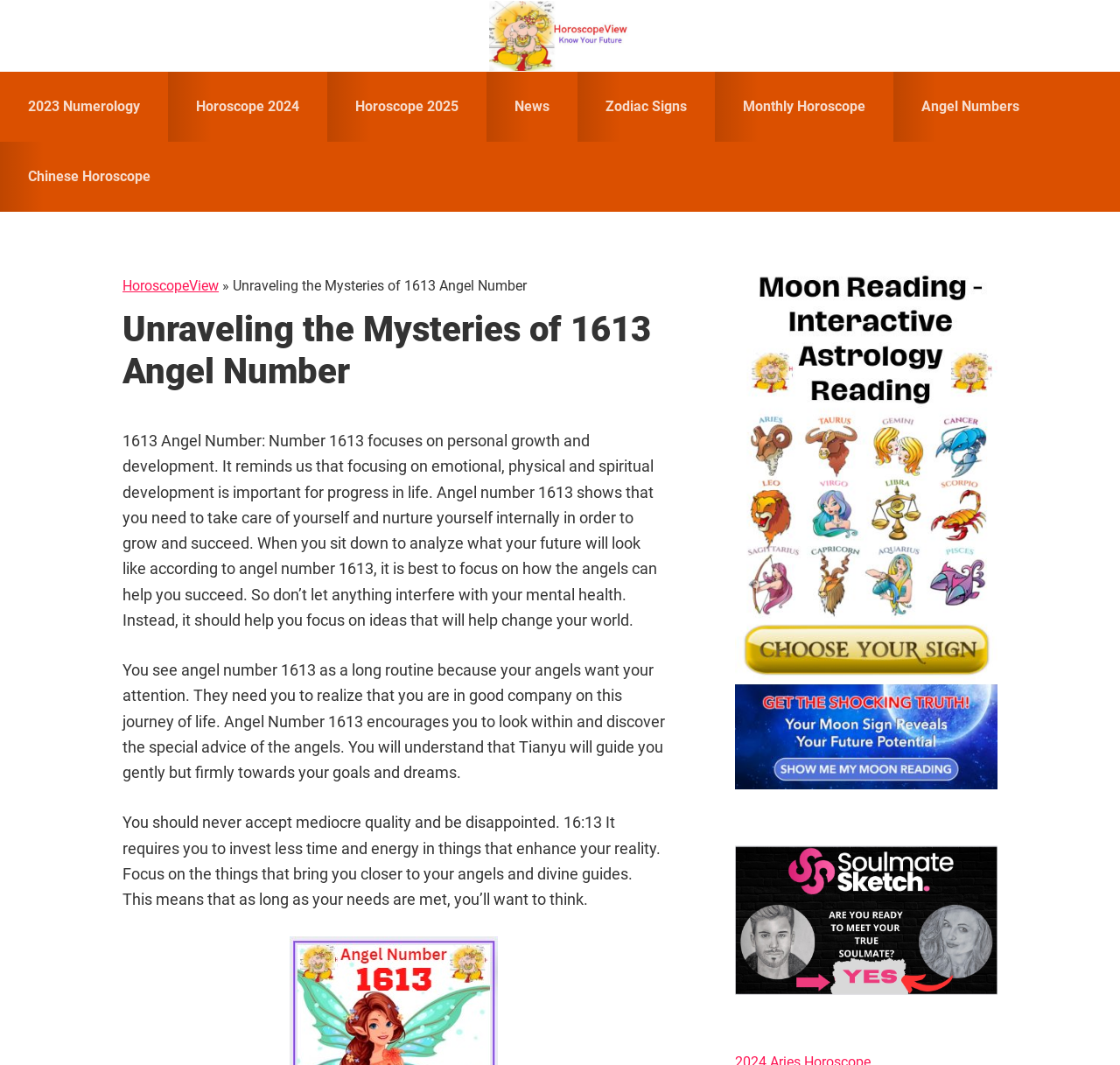Indicate the bounding box coordinates of the clickable region to achieve the following instruction: "Navigate to 'Angel Numbers' page."

[0.798, 0.067, 0.935, 0.133]